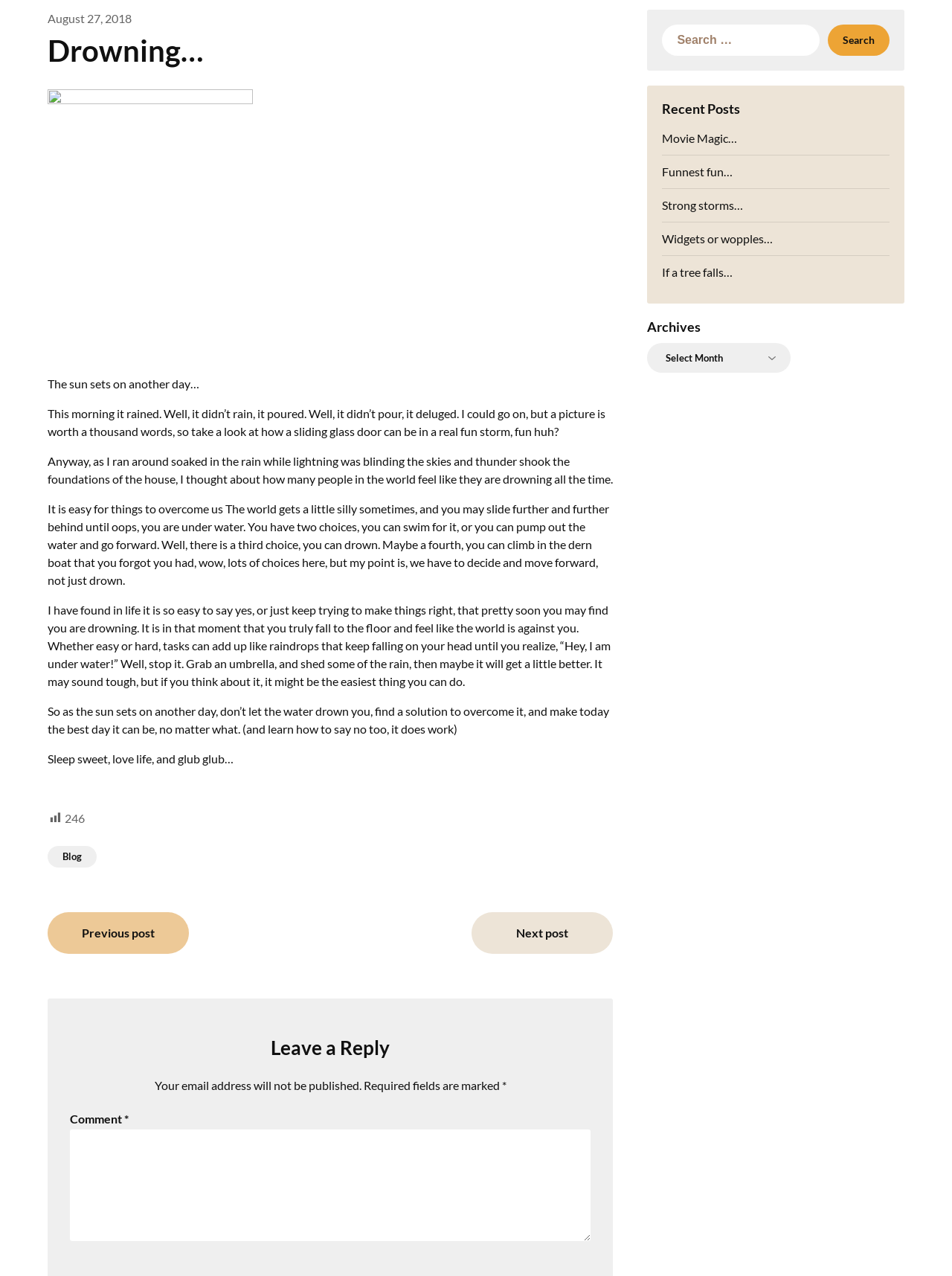Find the bounding box coordinates for the HTML element described in this sentence: "Movie Magic…". Provide the coordinates as four float numbers between 0 and 1, in the format [left, top, right, bottom].

[0.696, 0.103, 0.775, 0.114]